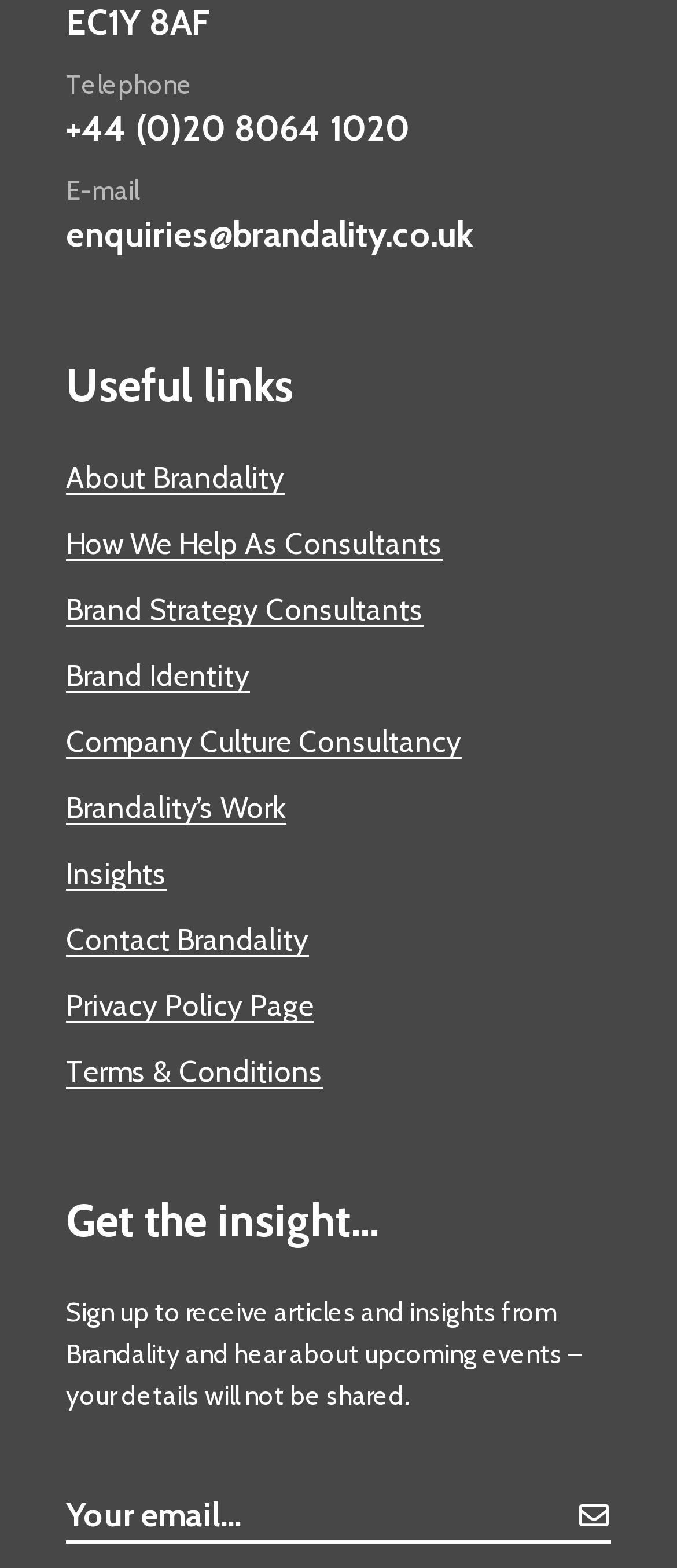Highlight the bounding box coordinates of the element that should be clicked to carry out the following instruction: "View Brandality’s Work". The coordinates must be given as four float numbers ranging from 0 to 1, i.e., [left, top, right, bottom].

[0.097, 0.504, 0.423, 0.526]